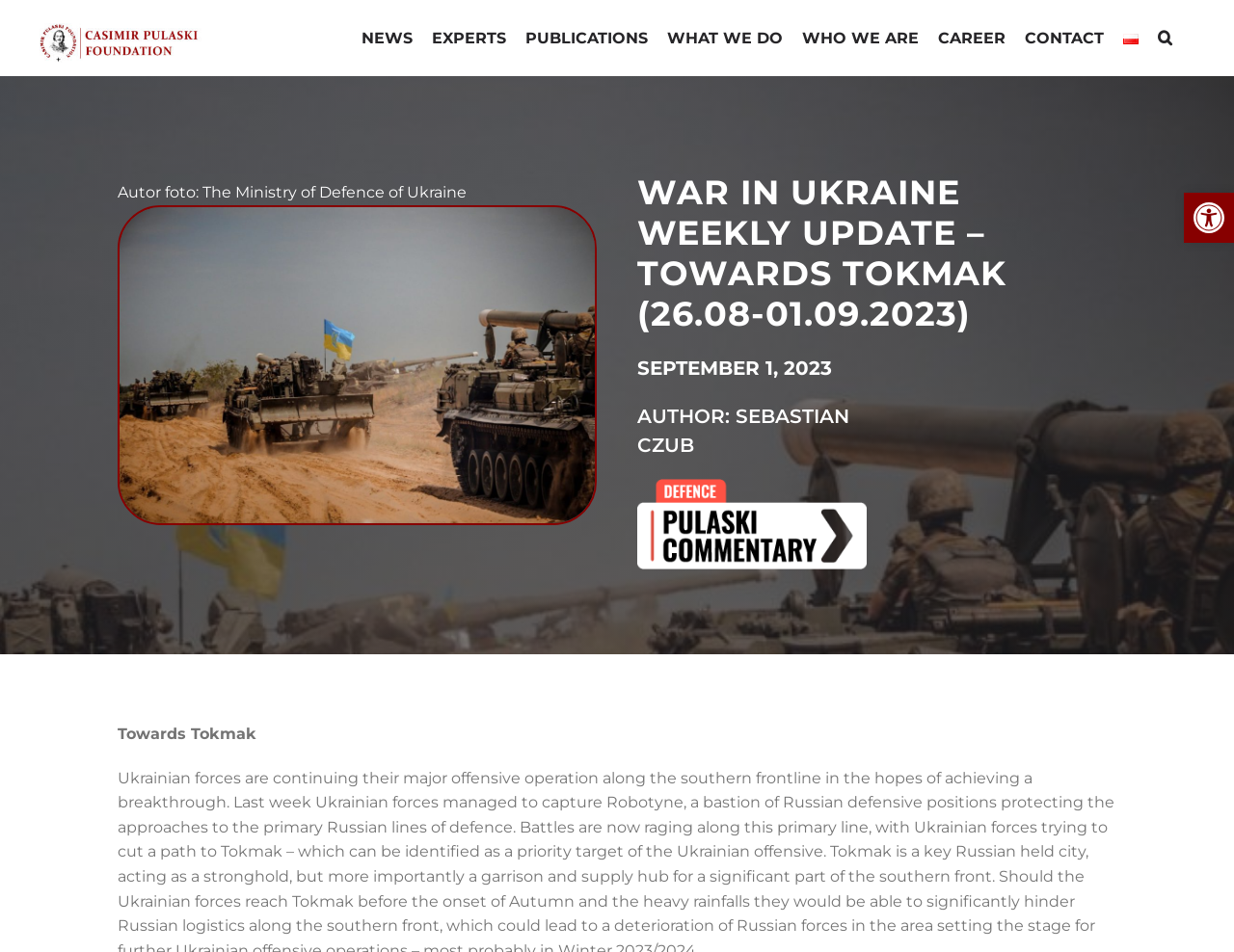Determine the bounding box coordinates of the clickable region to follow the instruction: "View publications".

[0.426, 0.01, 0.525, 0.075]